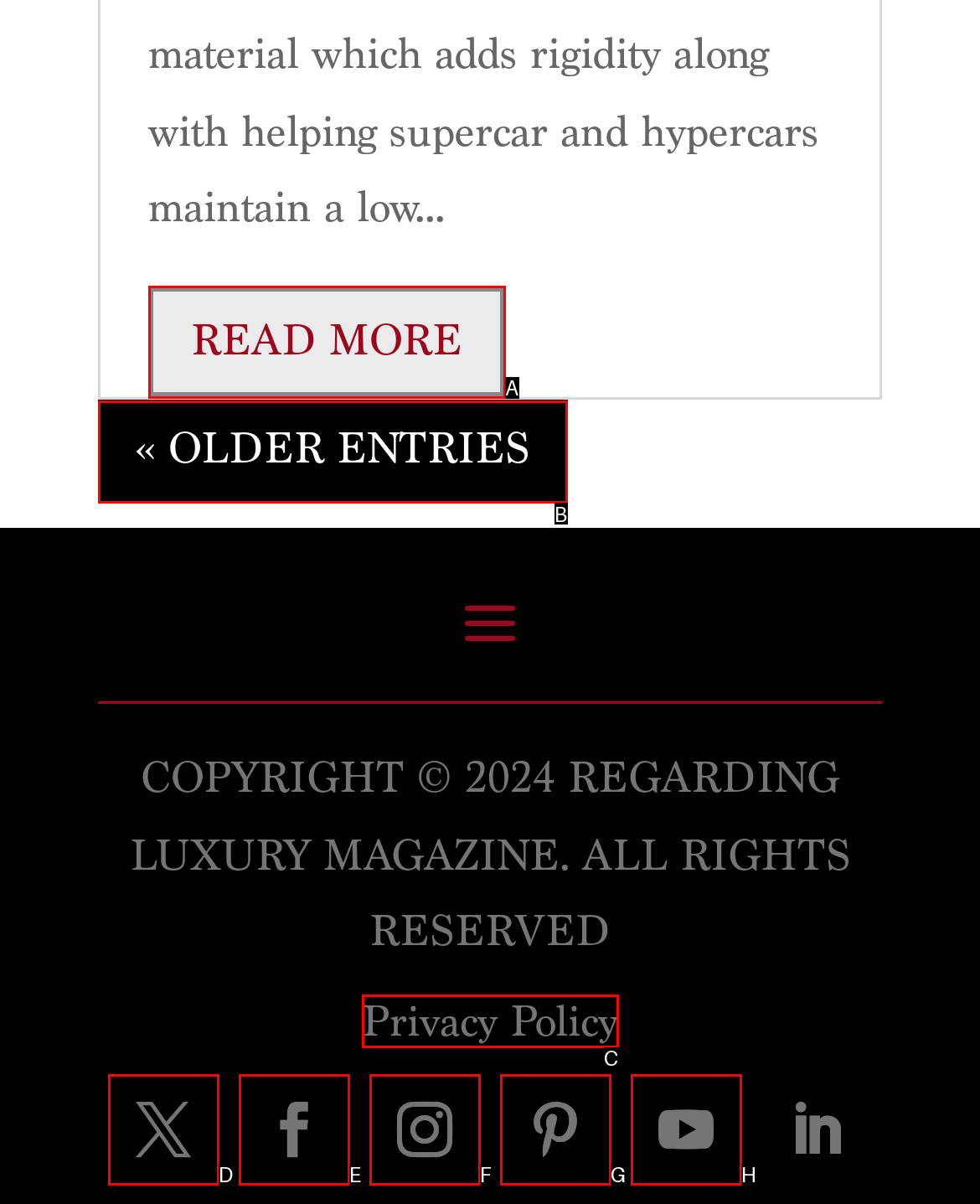Select the correct UI element to click for this task: Go to older entries.
Answer using the letter from the provided options.

B